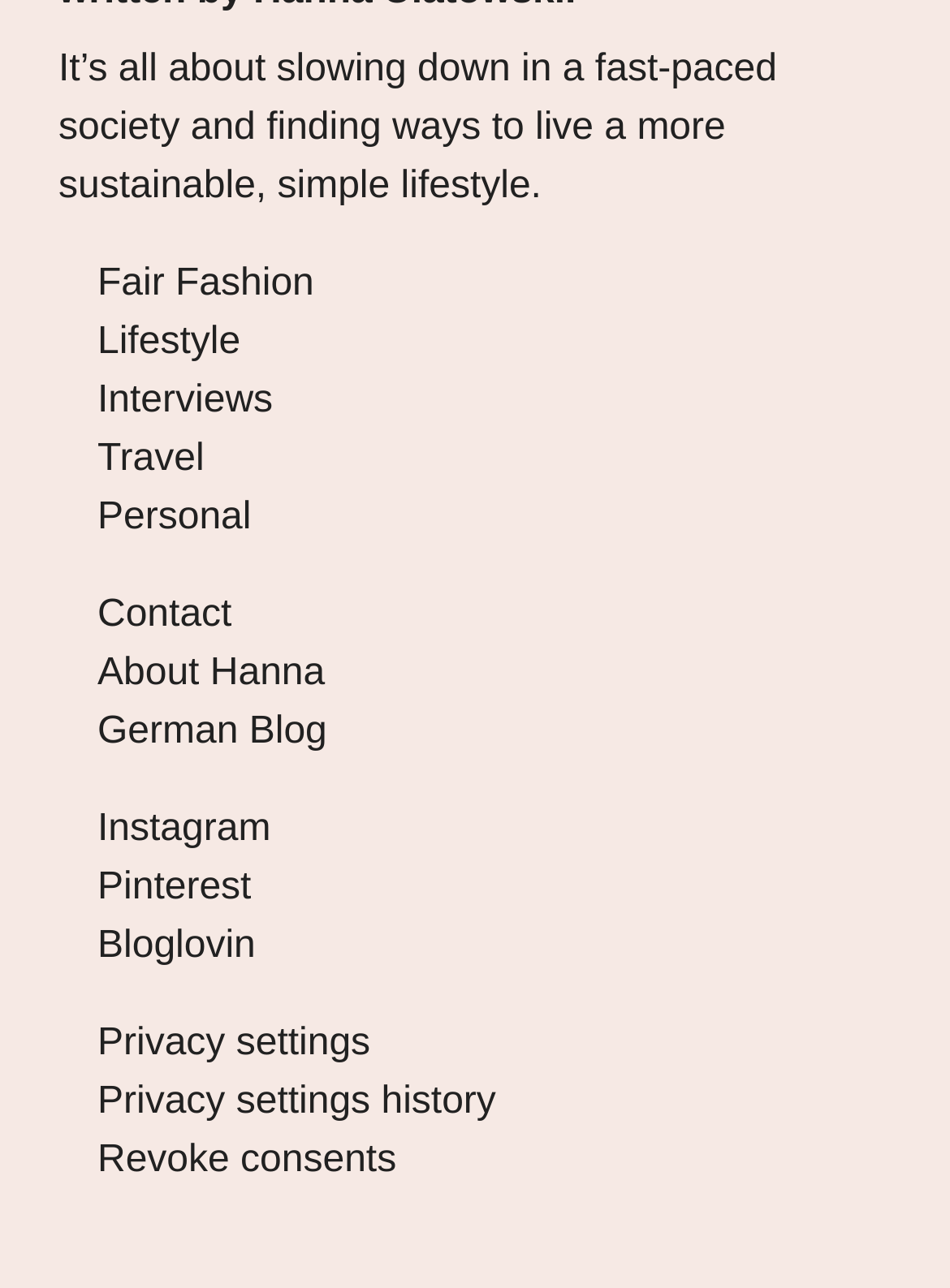Locate the bounding box coordinates of the element that needs to be clicked to carry out the instruction: "check Instagram". The coordinates should be given as four float numbers ranging from 0 to 1, i.e., [left, top, right, bottom].

[0.103, 0.628, 0.285, 0.66]